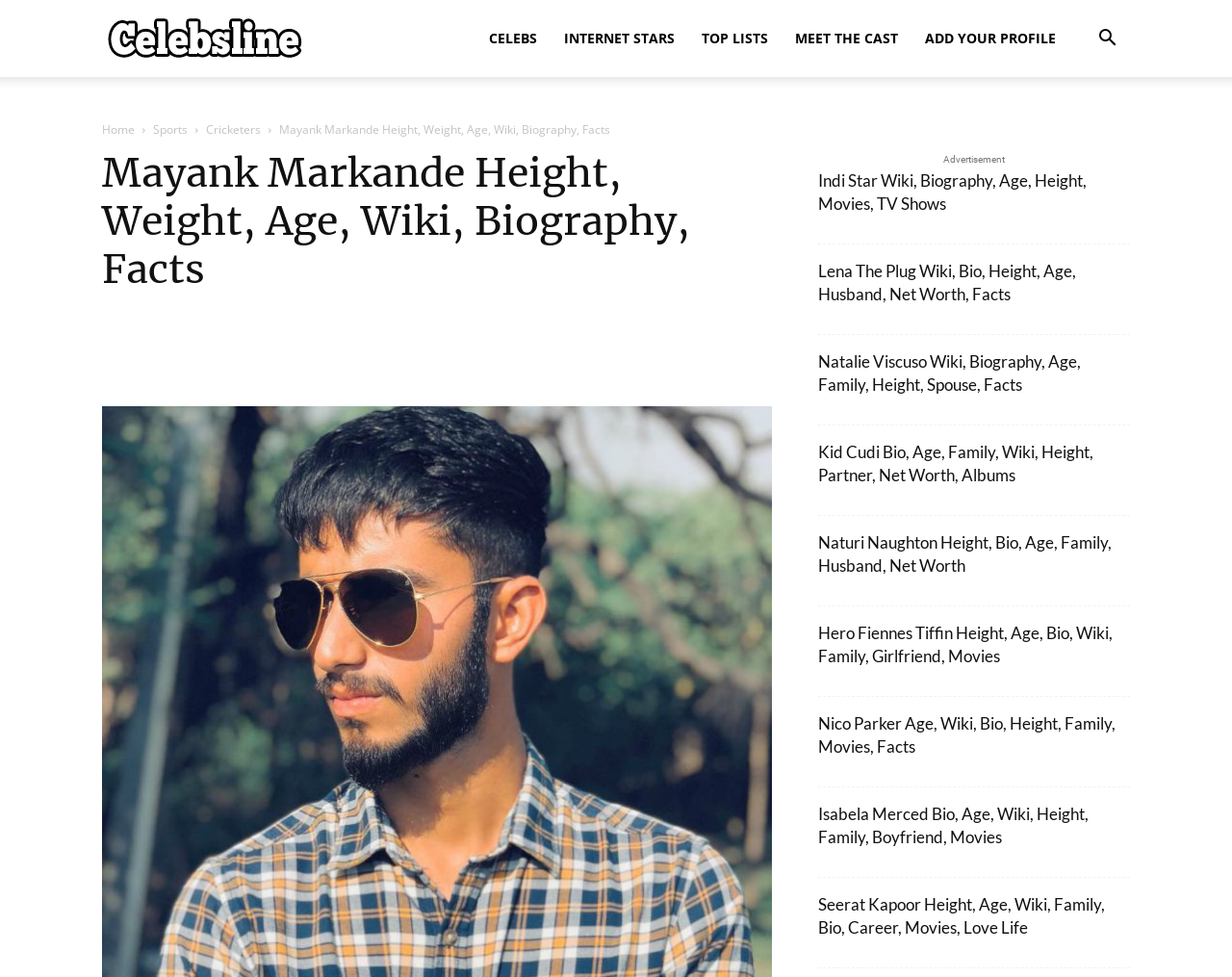Please analyze the image and provide a thorough answer to the question:
How many other celebrity profiles are listed on this webpage?

The webpage lists 8 other celebrity profiles, including Indi Star, Lena The Plug, Natalie Viscuso, Kid Cudi, Naturi Naughton, Hero Fiennes Tiffin, Nico Parker, and Isabela Merced, which are all linked to their respective wiki pages.